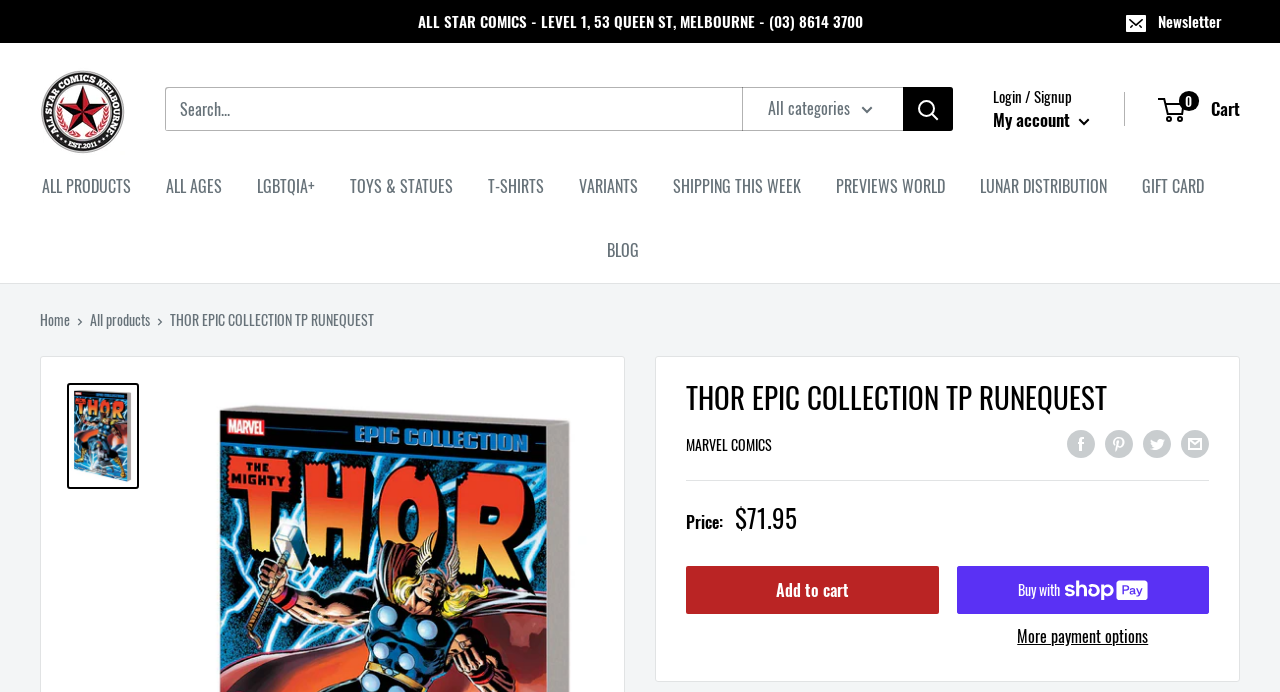What is the name of the comic book?
Please provide a single word or phrase answer based on the image.

THOR EPIC COLLECTION TP RUNEQUEST